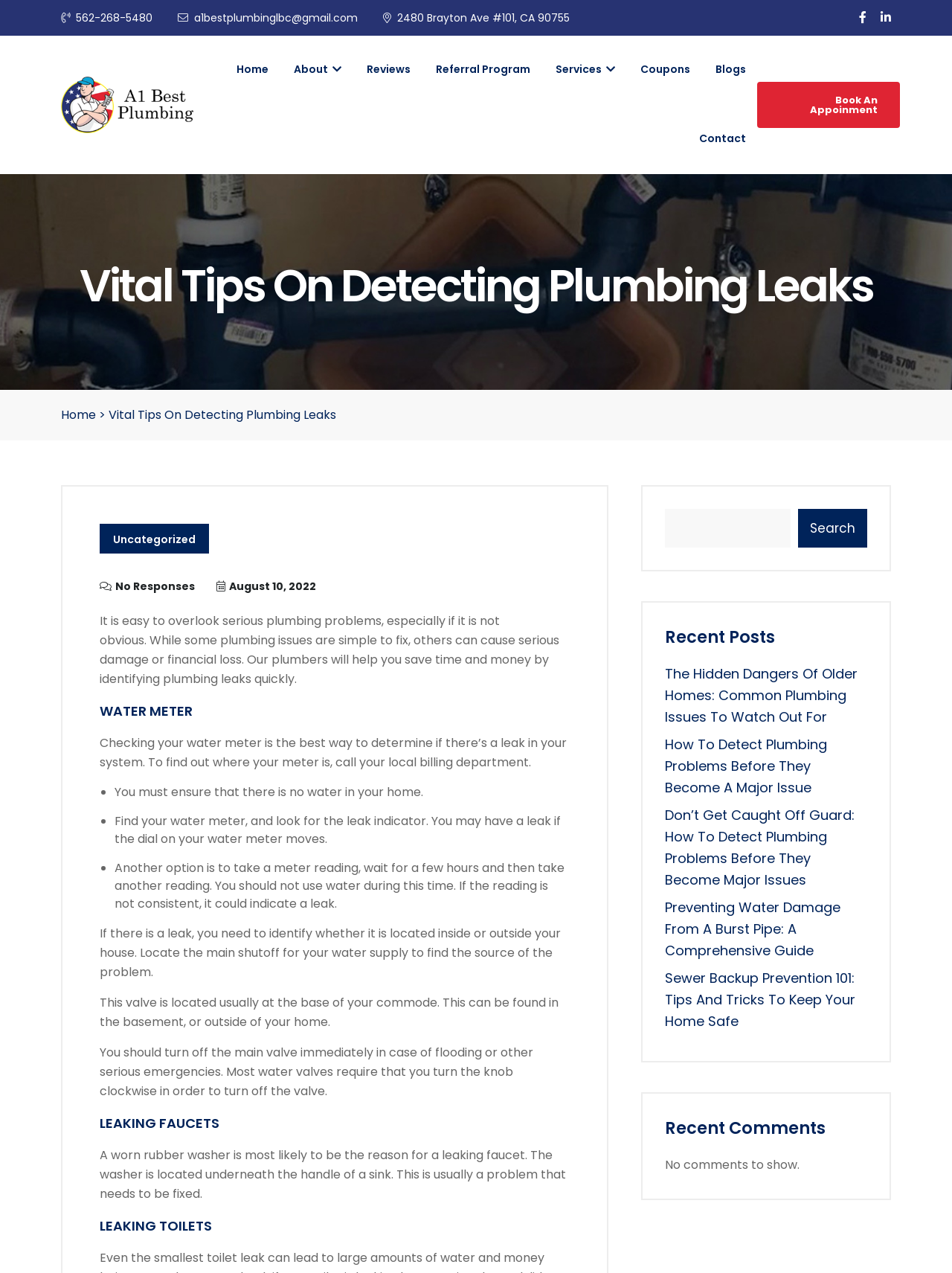Please specify the bounding box coordinates of the clickable region necessary for completing the following instruction: "Book an appointment". The coordinates must consist of four float numbers between 0 and 1, i.e., [left, top, right, bottom].

[0.795, 0.064, 0.945, 0.101]